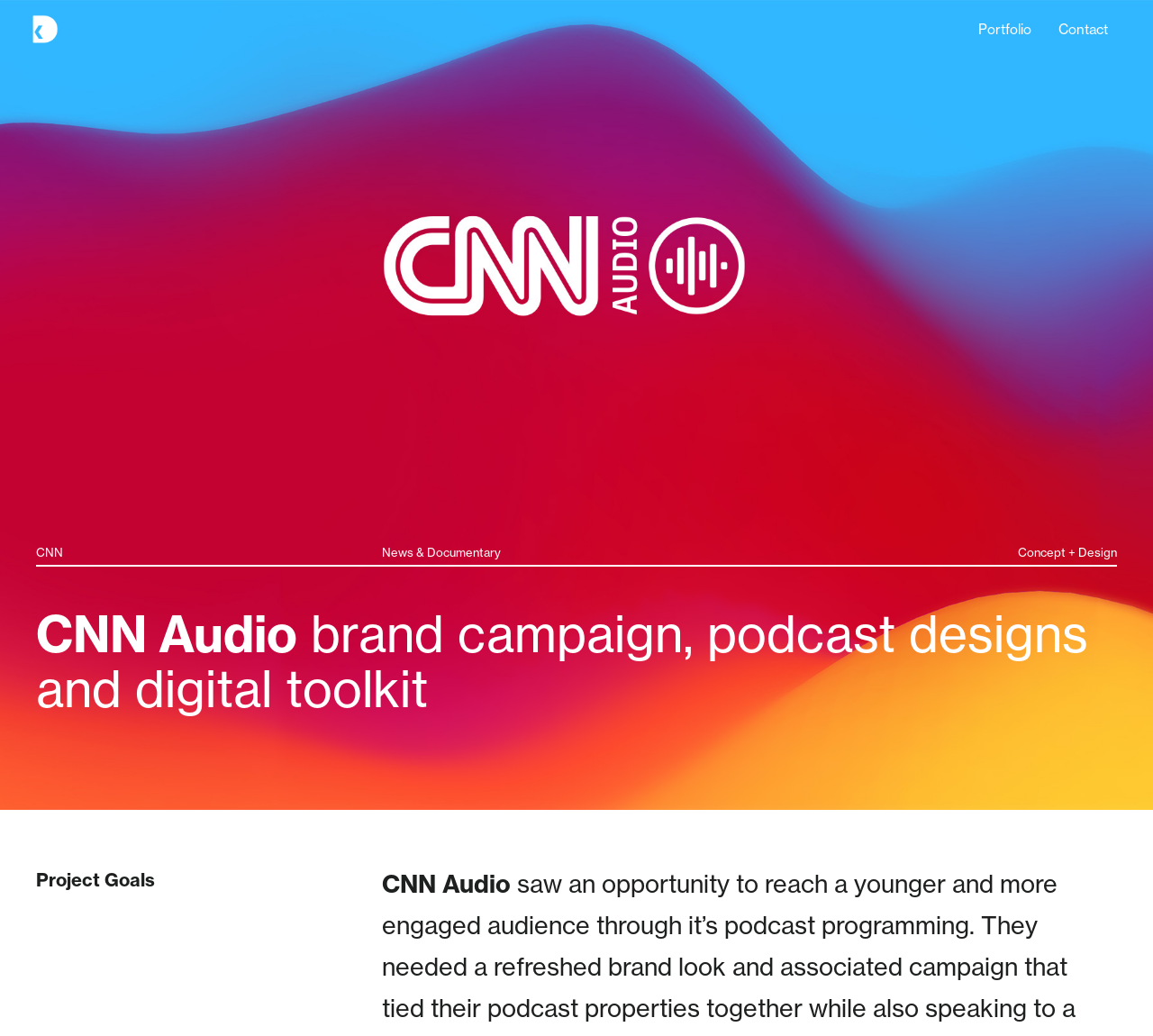Determine the main heading of the webpage and generate its text.

CNN Audio brand campaign, podcast designs and digital toolkit